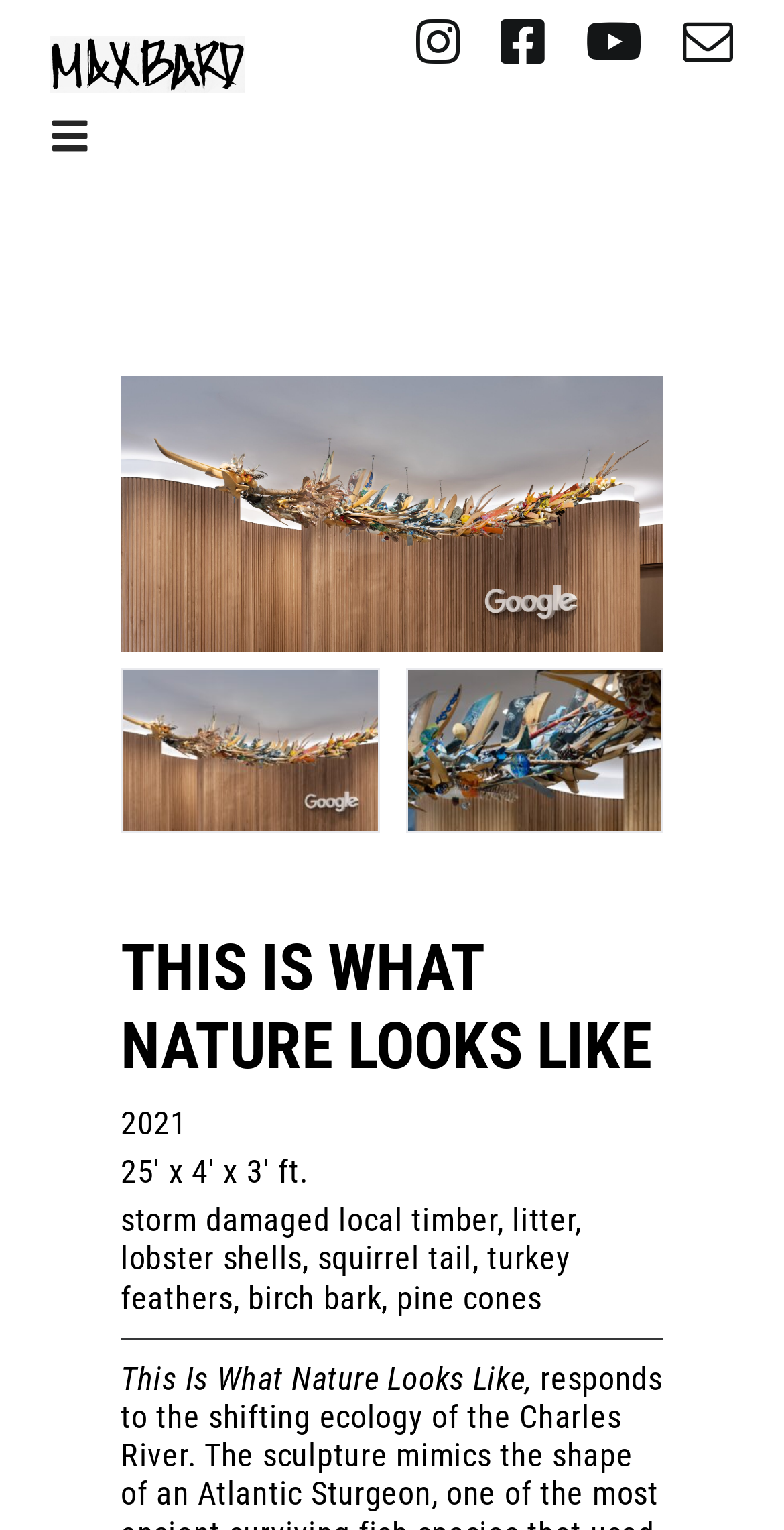Please identify the bounding box coordinates of the area that needs to be clicked to follow this instruction: "View the WORKS page".

[0.0, 0.214, 1.0, 0.29]